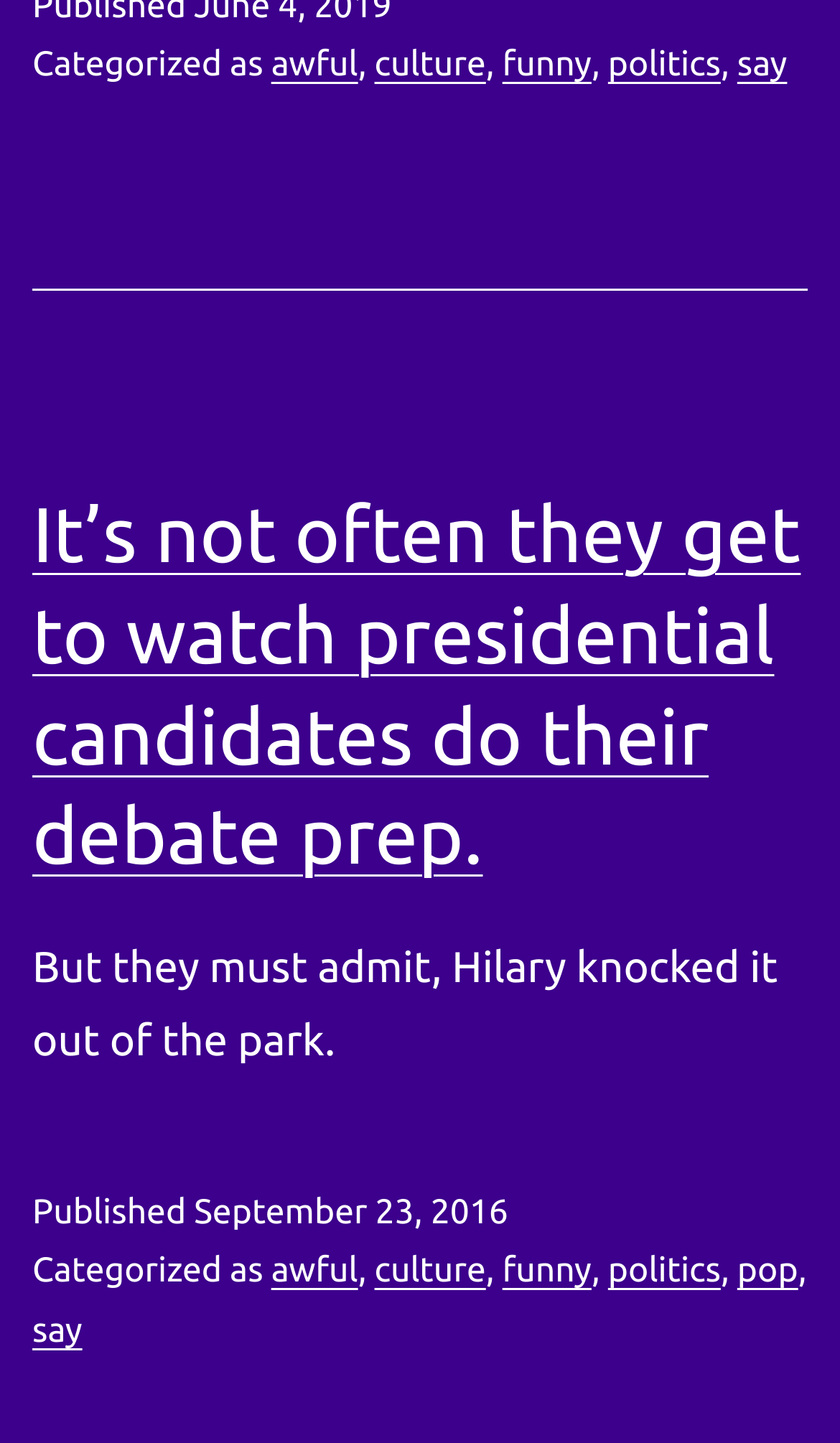Locate the bounding box coordinates of the element that should be clicked to execute the following instruction: "click the link to read about presidential candidates".

[0.038, 0.339, 0.953, 0.61]